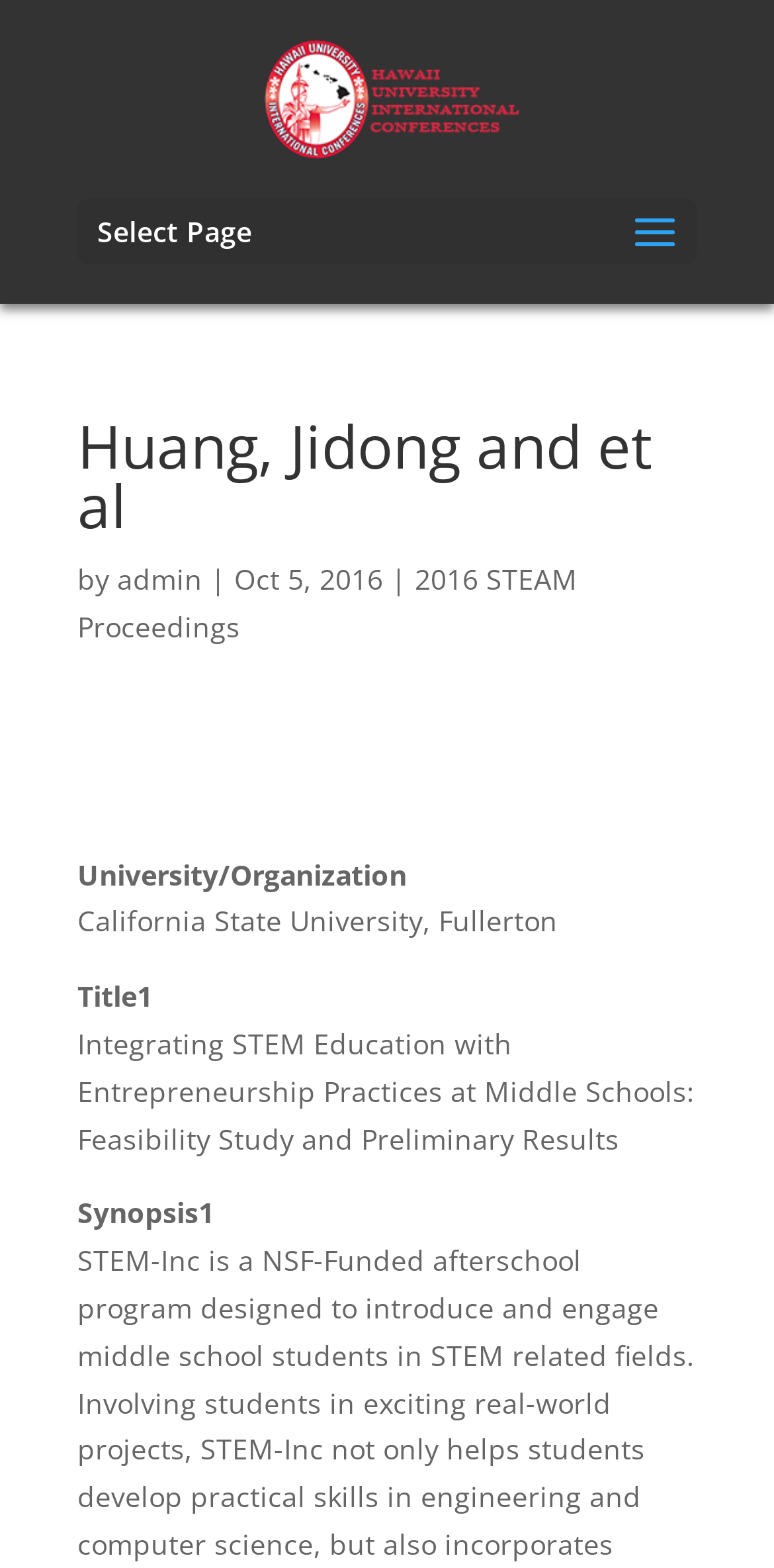What is the university of the author?
Using the image, provide a detailed and thorough answer to the question.

The static text 'California State University, Fullerton' is present on the webpage, which suggests that the author is affiliated with this university.